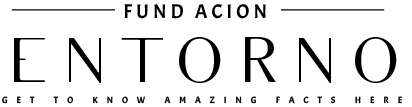Explain what is happening in the image with as much detail as possible.

The image features a stylized text layout prominently displaying the words "FUND ACION ENTORNO" in bold, capitalized letters at the center. Below this title, a subtitle reads "GET TO KNOW AMAZING FACTS HERE," inviting viewers to engage with the content. The design employs a clean, modern aesthetic with a stark contrast between the text and background, enhancing readability and drawing attention to the key themes of the financial advisory topic. This visual serves as a compelling introduction to the discussion on business considerations within the context of financial advisory investment, likely aimed at educating the audience on significant insights related to the subject matter.